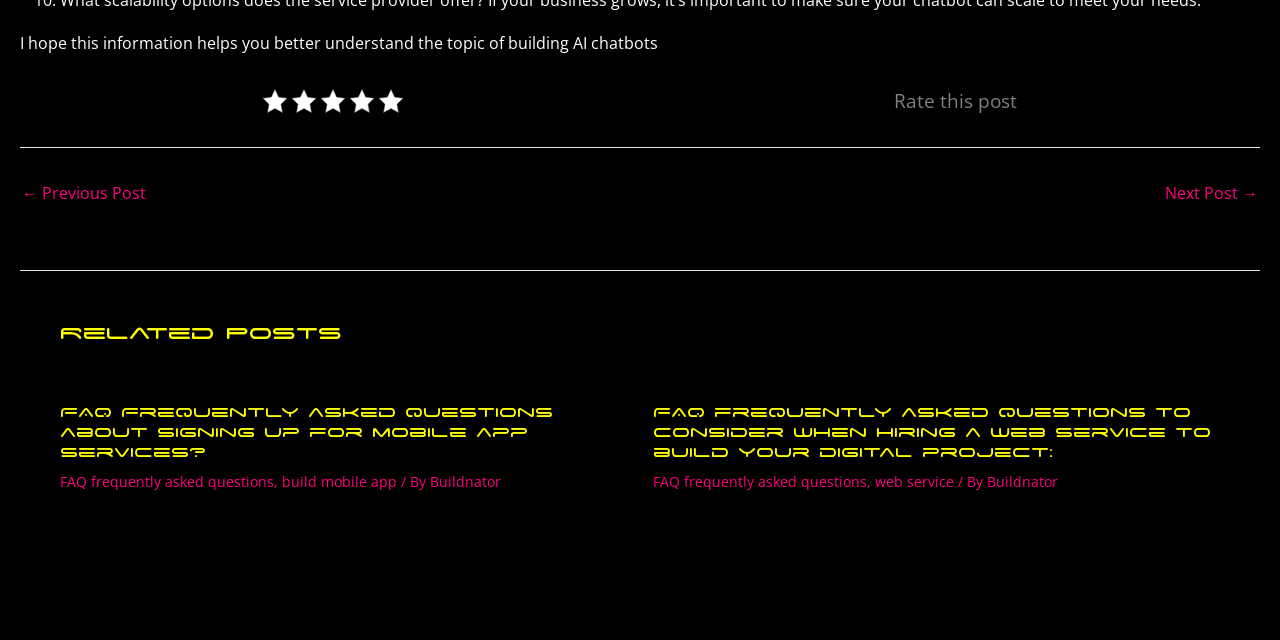Find the bounding box coordinates for the UI element whose description is: "FAQ frequently asked questions". The coordinates should be four float numbers between 0 and 1, in the format [left, top, right, bottom].

[0.51, 0.646, 0.677, 0.675]